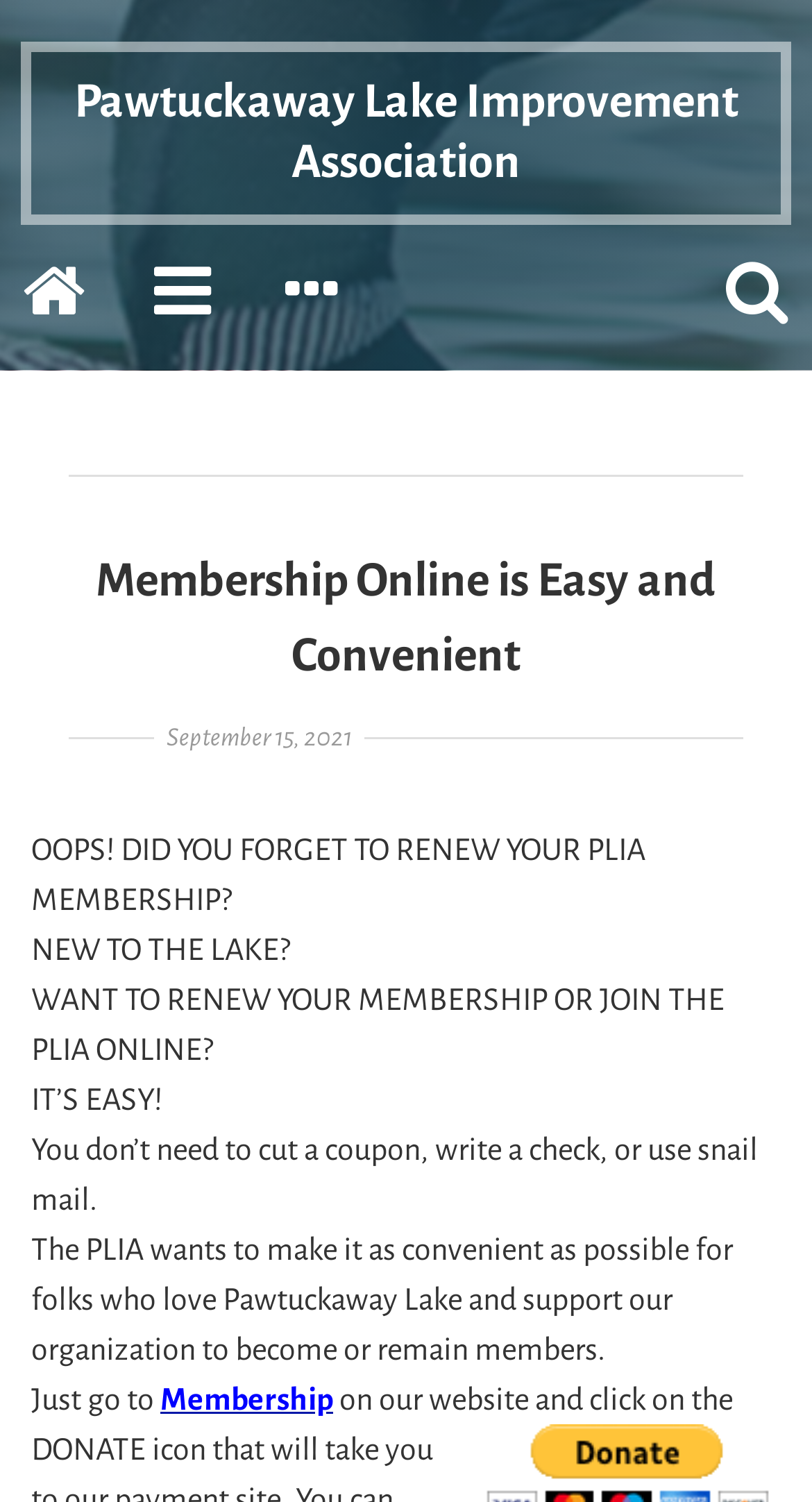Using the details from the image, please elaborate on the following question: What can be done on the website?

I found the answer by reading the text 'WANT TO RENEW YOUR MEMBERSHIP OR JOIN THE PLIA ONLINE?' and 'Just go to Membership on our website and click on the DONATE icon' which suggests that the website allows users to renew their membership or join PLIA online.